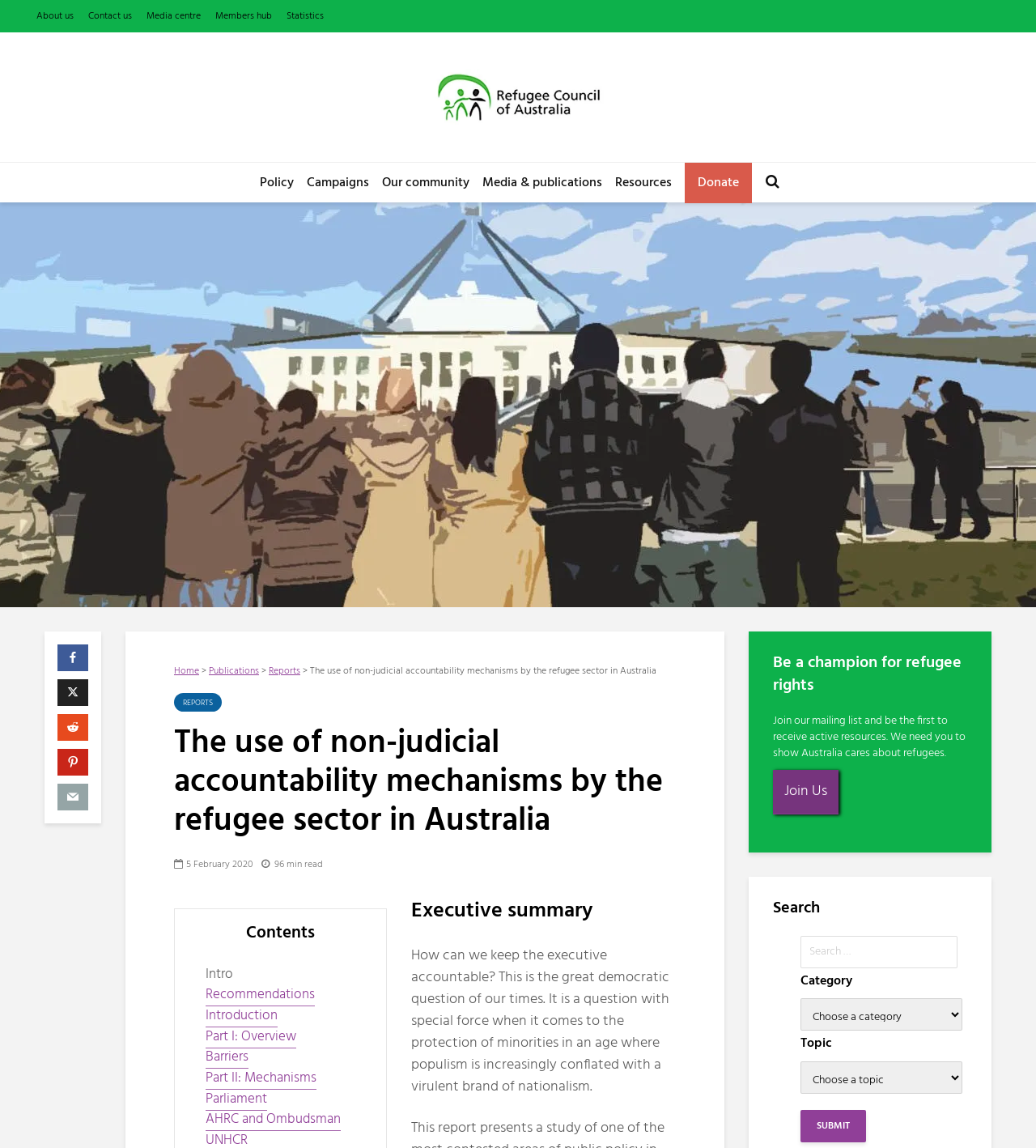Identify the bounding box coordinates of the part that should be clicked to carry out this instruction: "Click on About us".

[0.035, 0.004, 0.071, 0.025]